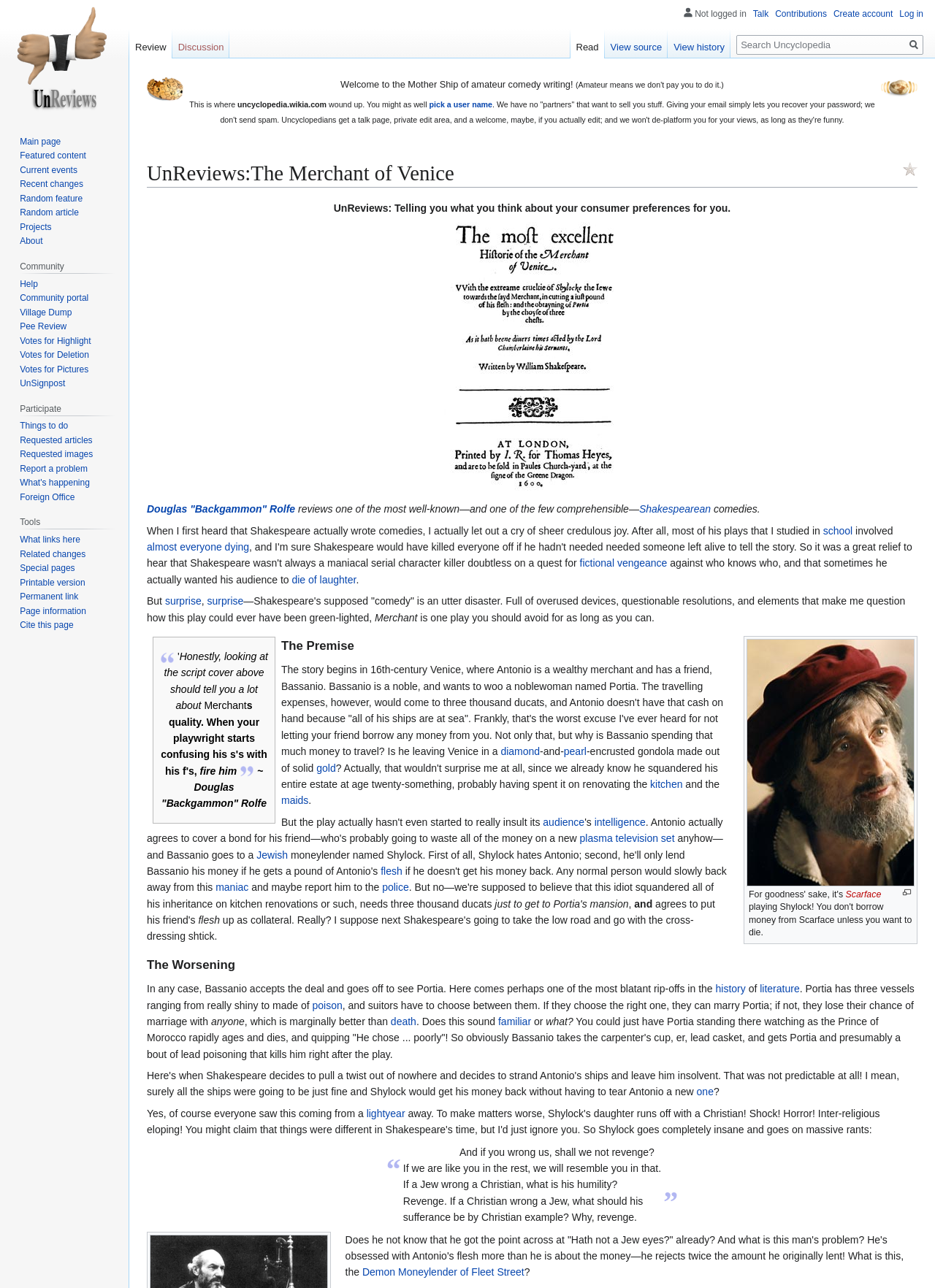Identify the bounding box coordinates of the region I need to click to complete this instruction: "Read the quote by Douglas 'Backgammon' Rolfe".

[0.173, 0.594, 0.285, 0.628]